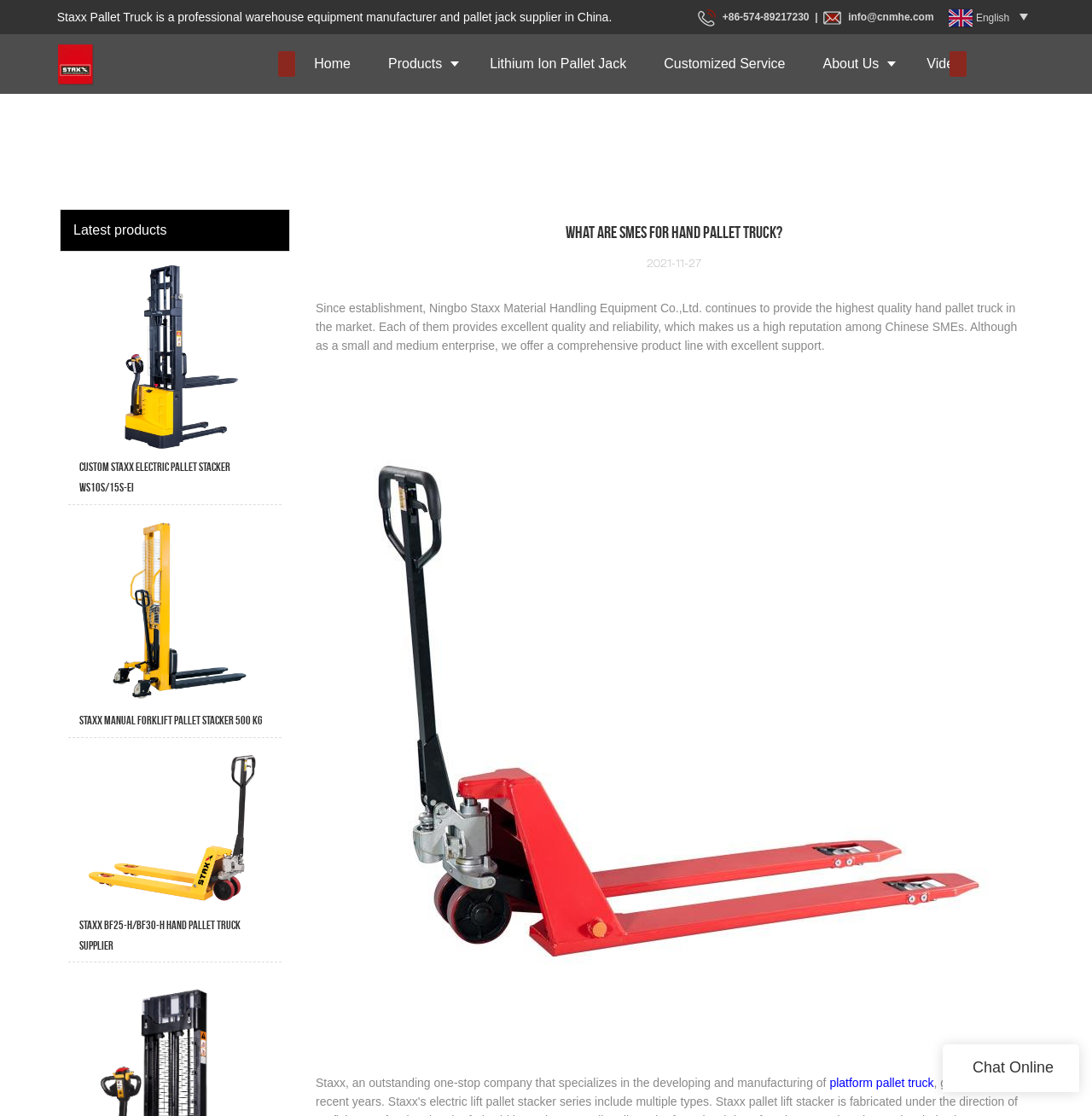Please find the bounding box coordinates in the format (top-left x, top-left y, bottom-right x, bottom-right y) for the given element description. Ensure the coordinates are floating point numbers between 0 and 1. Description: alt="Logo | Staxx Pallet Truck"

[0.052, 0.038, 0.247, 0.076]